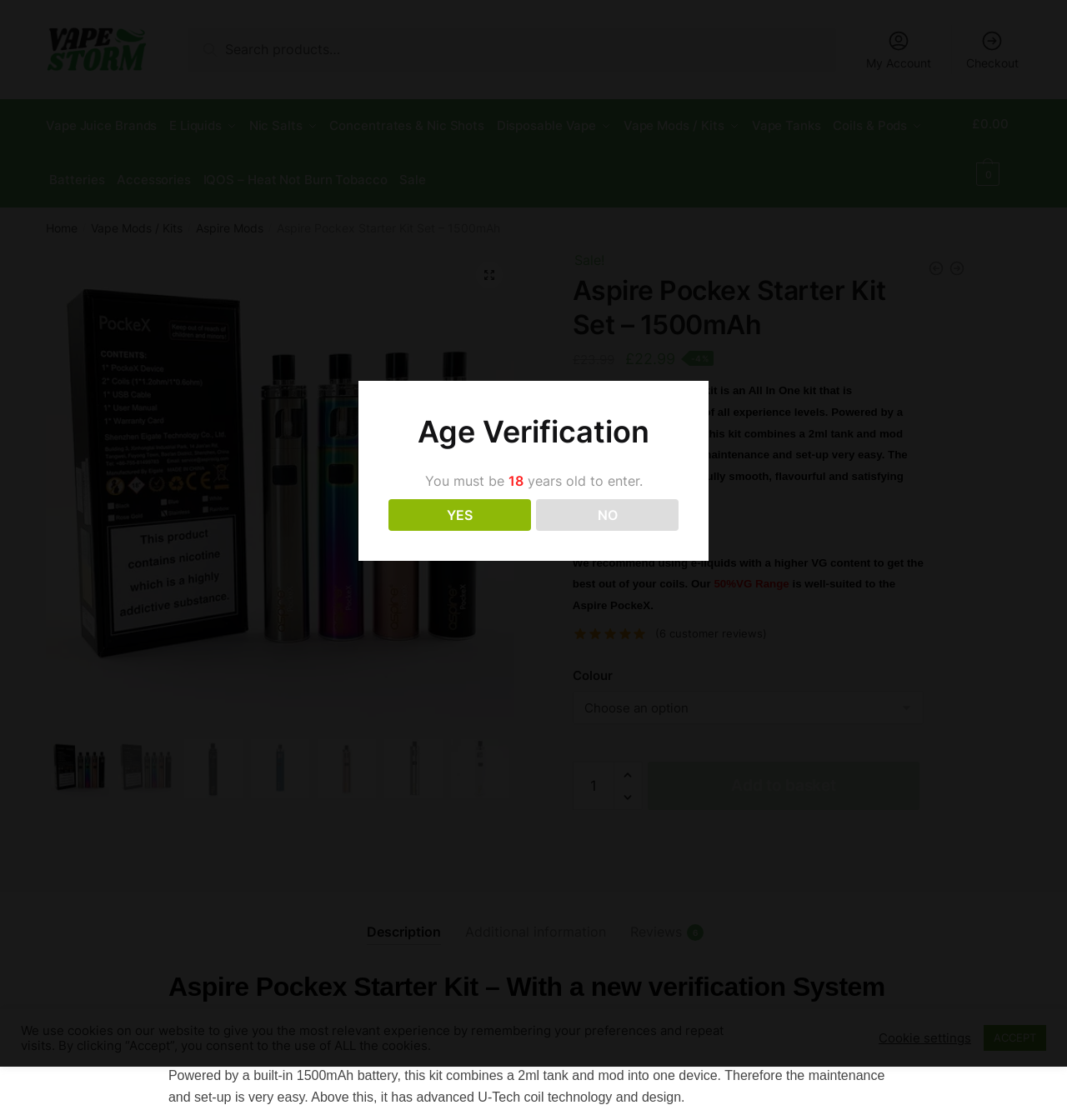Use a single word or phrase to answer the question:
How many customer reviews are there for this product?

6